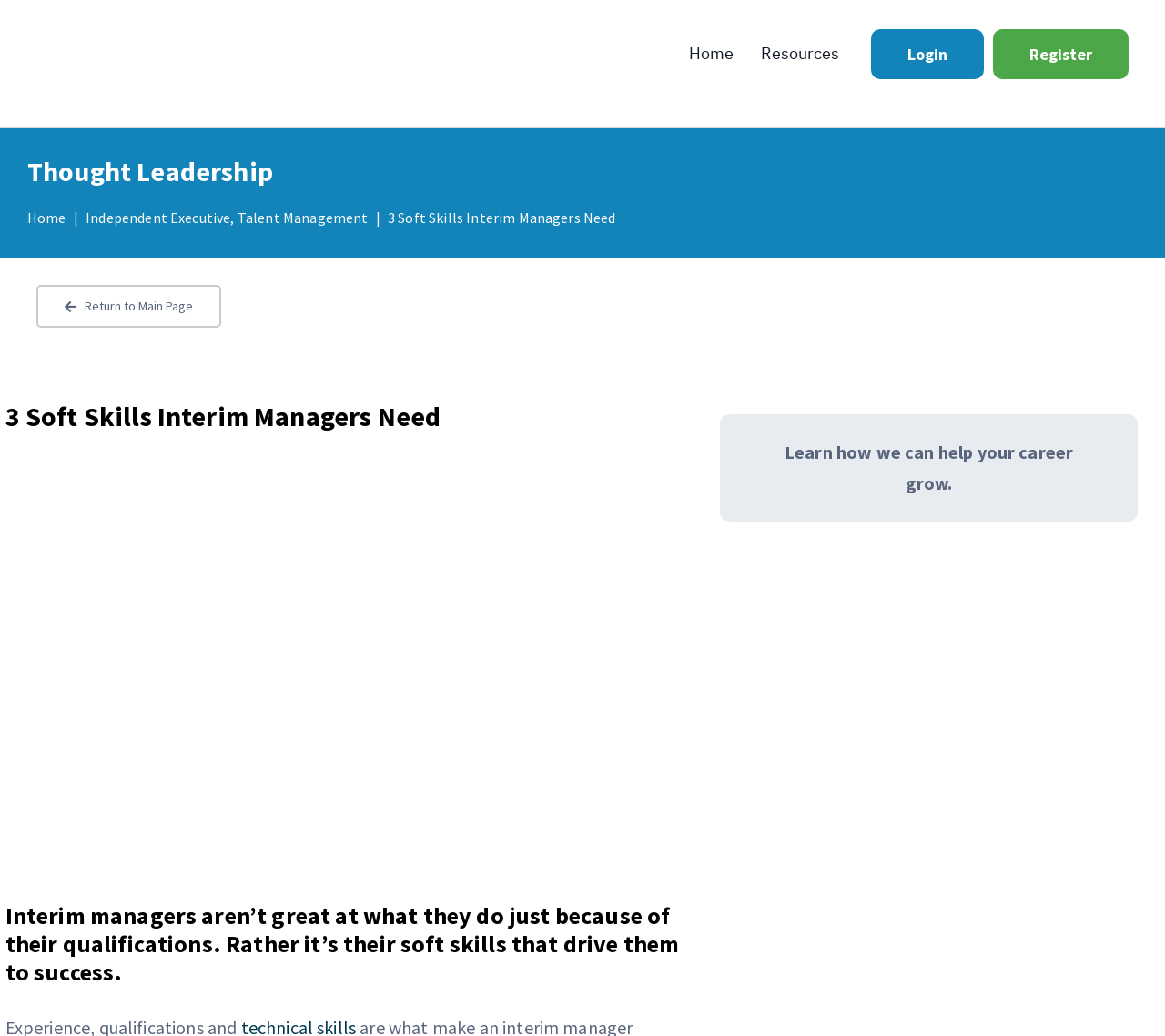Determine the bounding box coordinates of the clickable region to execute the instruction: "Login to the website". The coordinates should be four float numbers between 0 and 1, denoted as [left, top, right, bottom].

[0.748, 0.028, 0.845, 0.076]